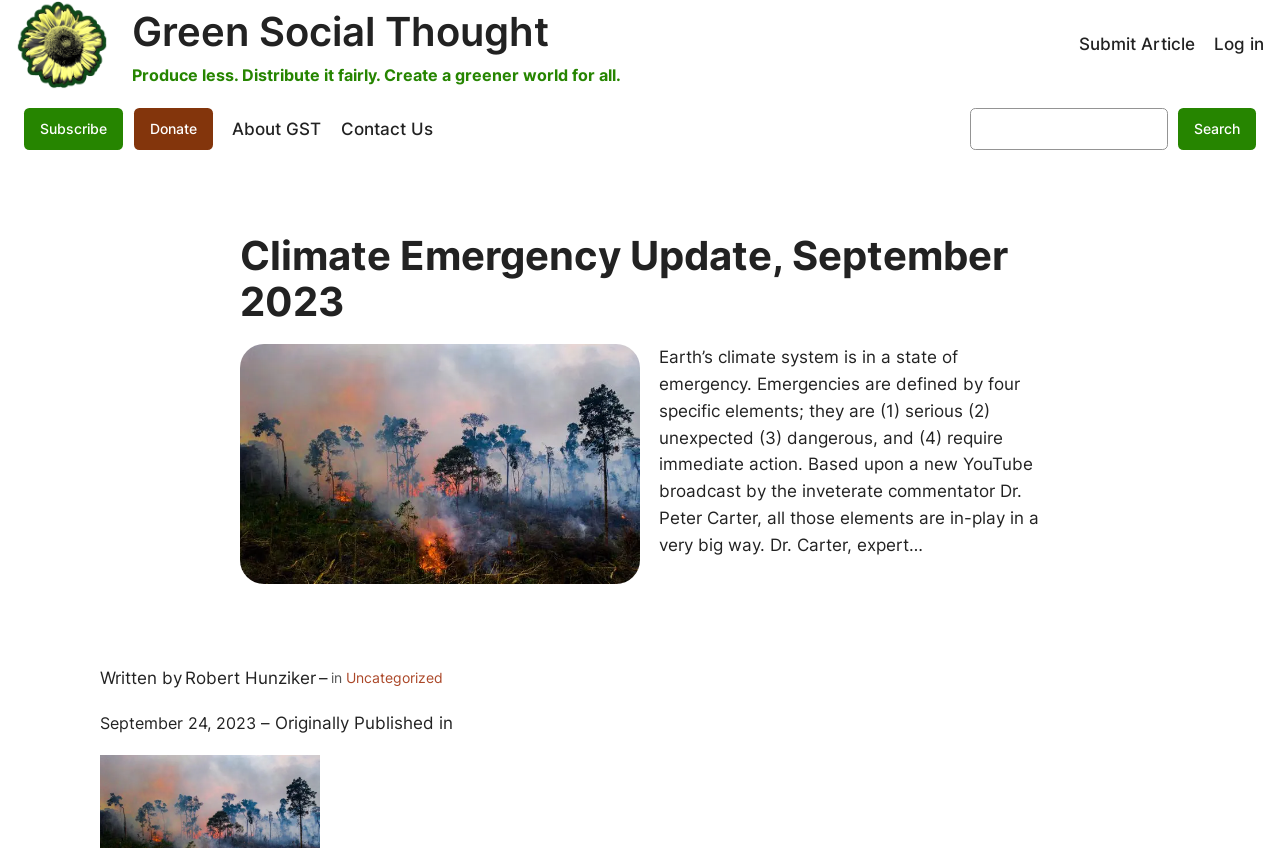Find the bounding box coordinates for the UI element that matches this description: "parent_node: Search name="s"".

[0.758, 0.127, 0.912, 0.176]